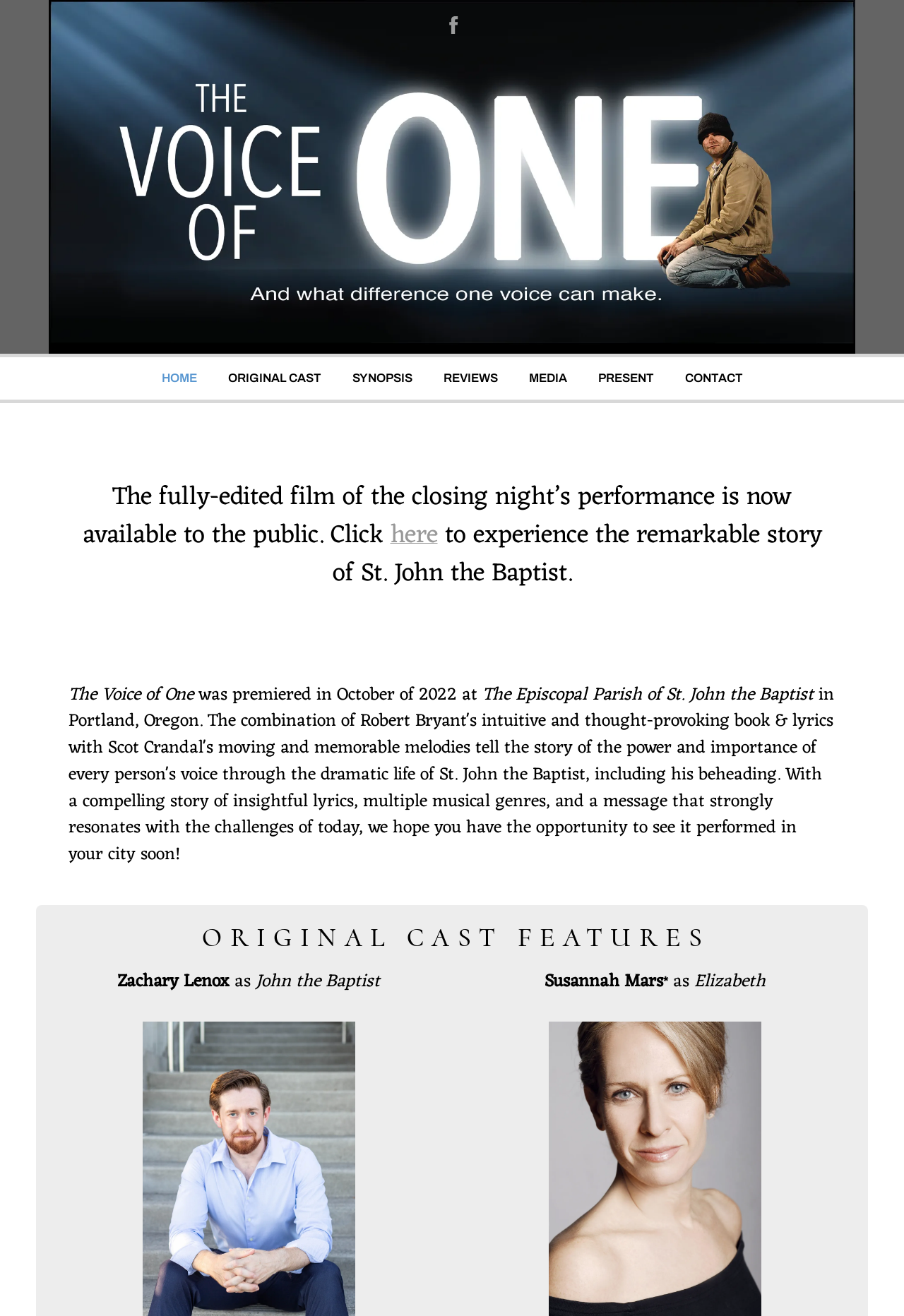With reference to the image, please provide a detailed answer to the following question: What is the name of the actress who plays the role of Elizabeth?

The name of the actress who plays the role of Elizabeth can be found in the section 'ORIGINAL CAST FEATURES', where it is written as 'Susannah Mars as Elizabeth'.